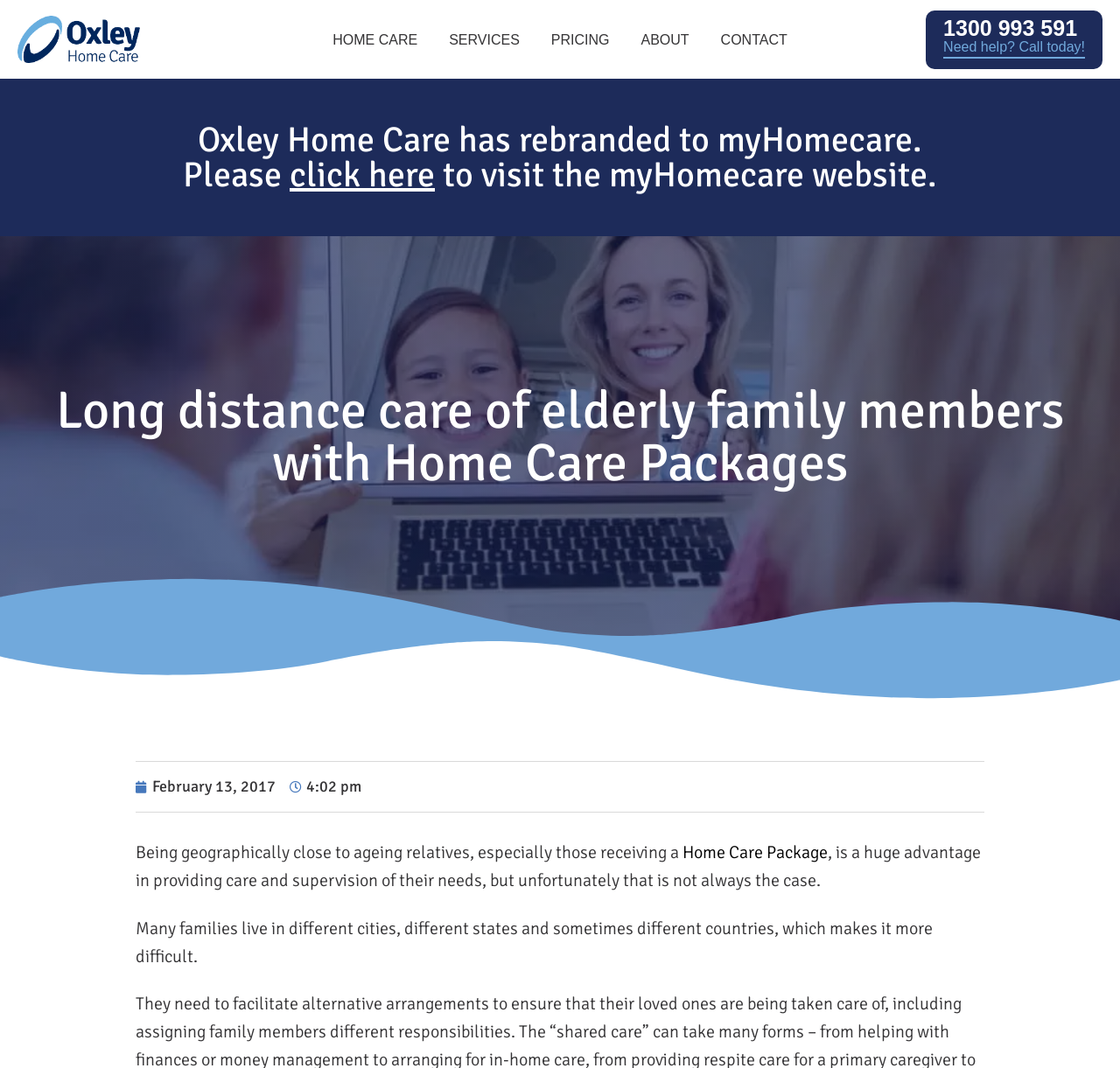Please locate the bounding box coordinates of the region I need to click to follow this instruction: "Check the date of the article".

[0.121, 0.726, 0.246, 0.748]